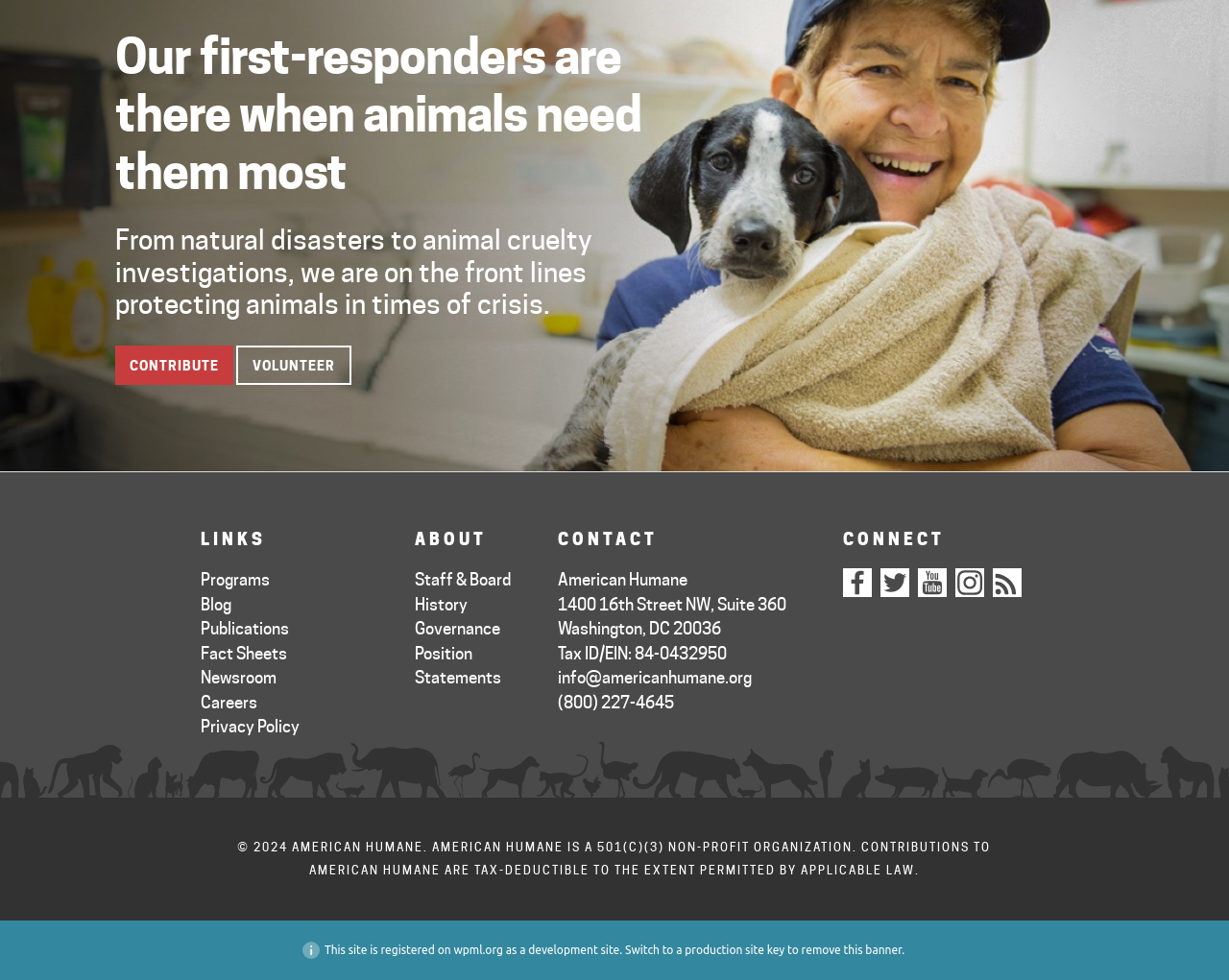Respond with a single word or phrase for the following question: 
How many links are there in the 'LINKS' section?

6